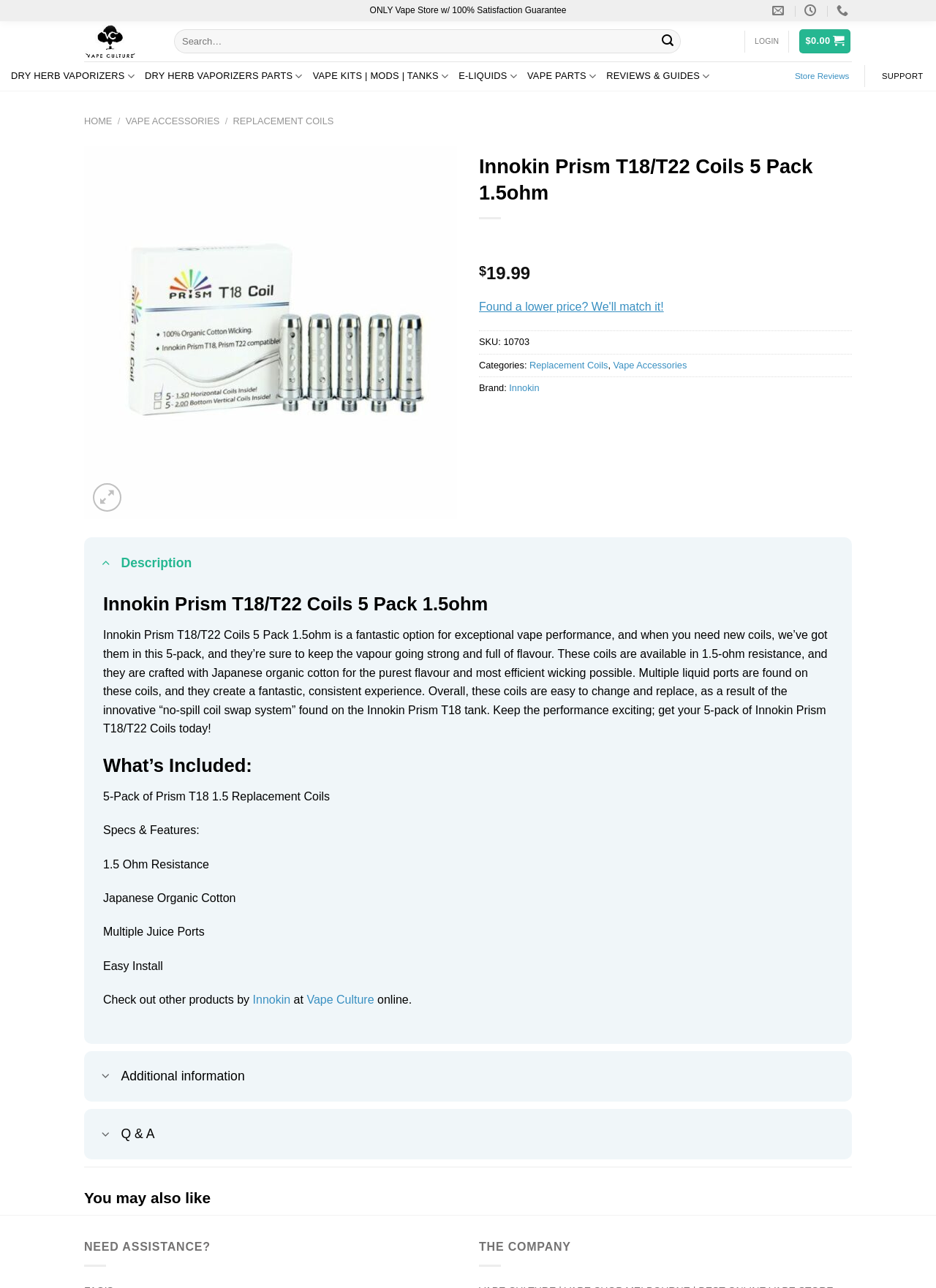Locate the bounding box of the UI element defined by this description: "DRY HERB VAPORIZERS PARTS". The coordinates should be given as four float numbers between 0 and 1, formatted as [left, top, right, bottom].

[0.155, 0.048, 0.323, 0.07]